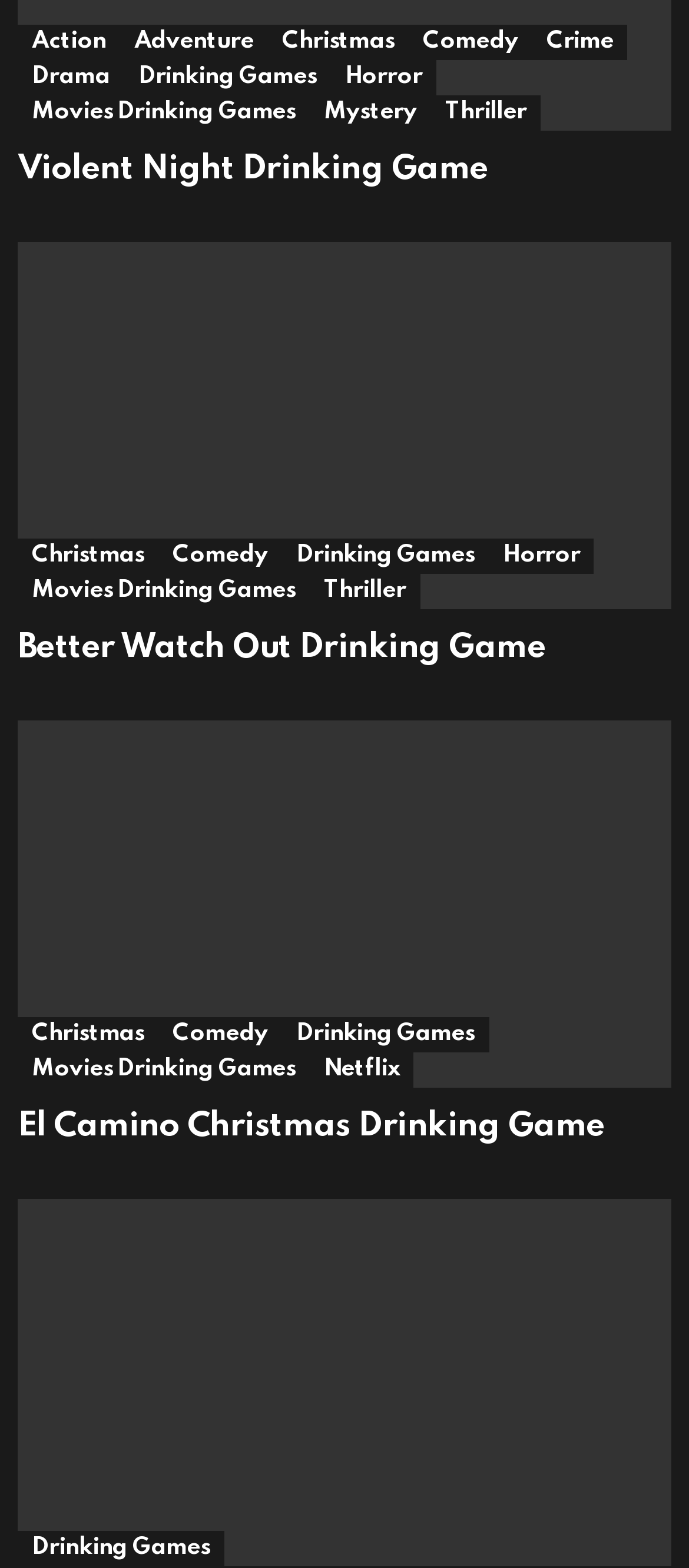How many links are there in the 'Better Watch Out Drinking Game' section?
Based on the image, provide your answer in one word or phrase.

6